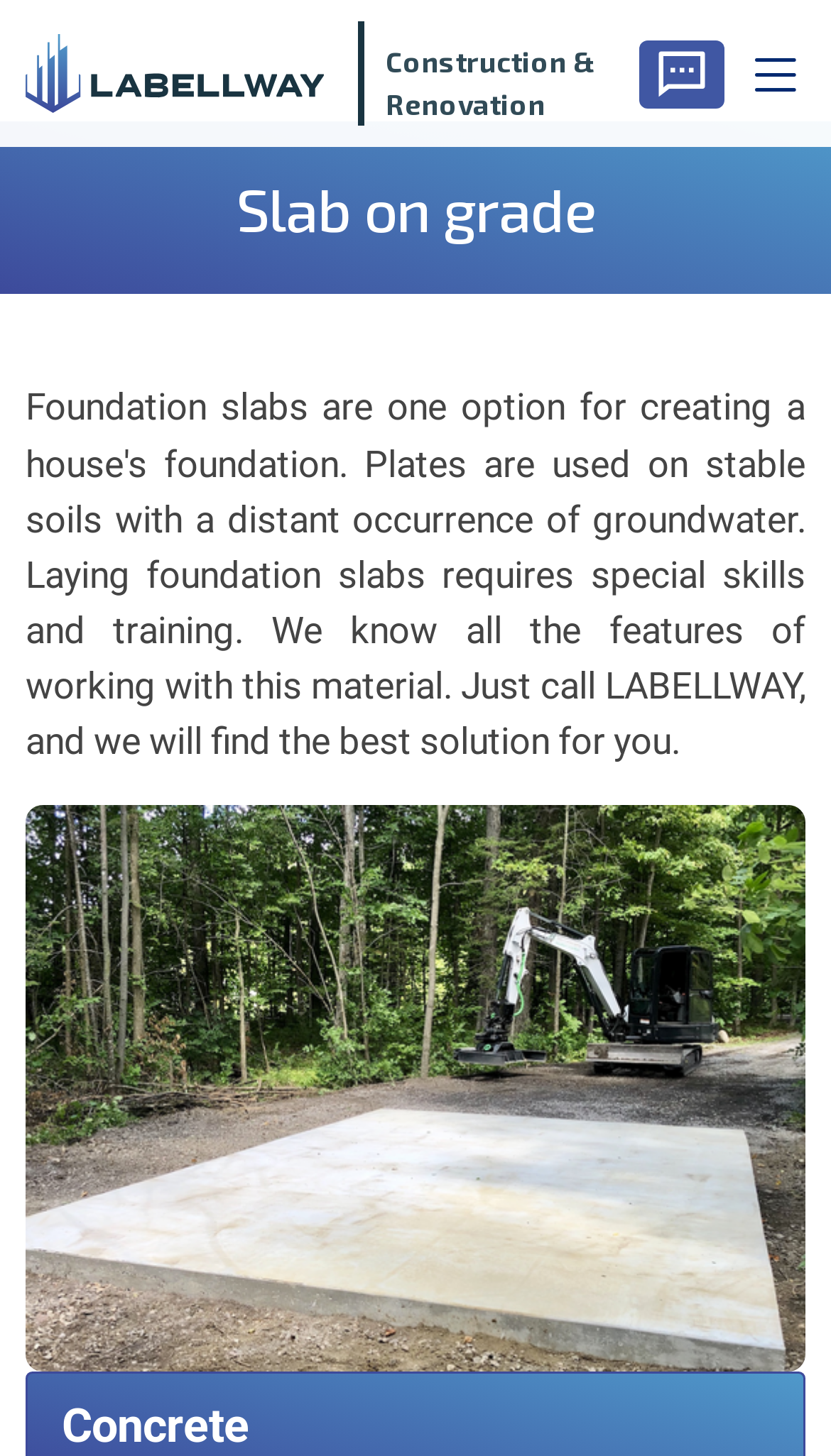Please provide a detailed answer to the question below based on the screenshot: 
What is the layout of the webpage?

By analyzing the bounding box coordinates, I found that the webpage has a header section with links and text, and a content section with the main heading 'Slab on grade' and related links, indicating a clear separation between the header and content sections.